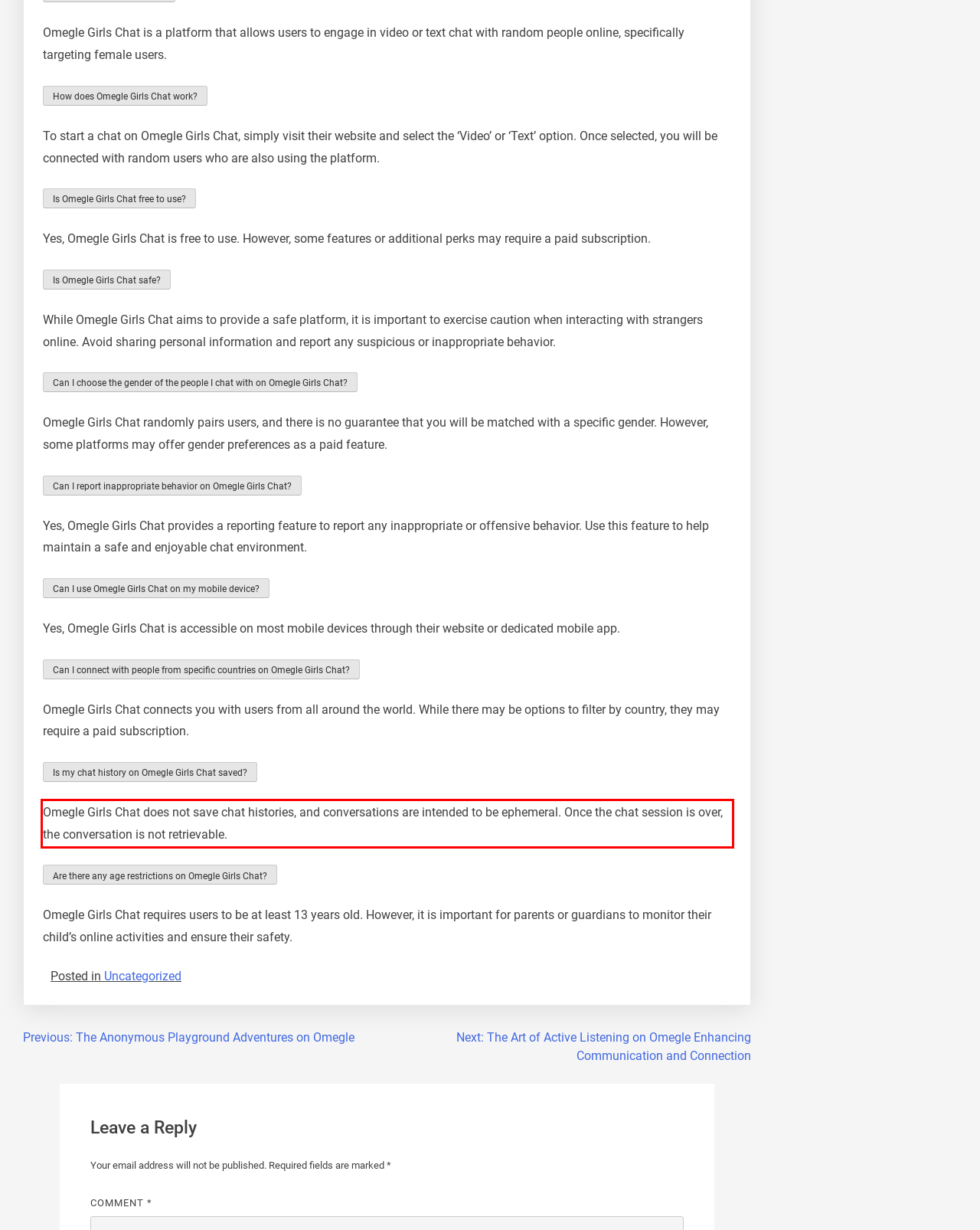Identify the text within the red bounding box on the webpage screenshot and generate the extracted text content.

Omegle Girls Chat does not save chat histories, and conversations are intended to be ephemeral. Once the chat session is over, the conversation is not retrievable.